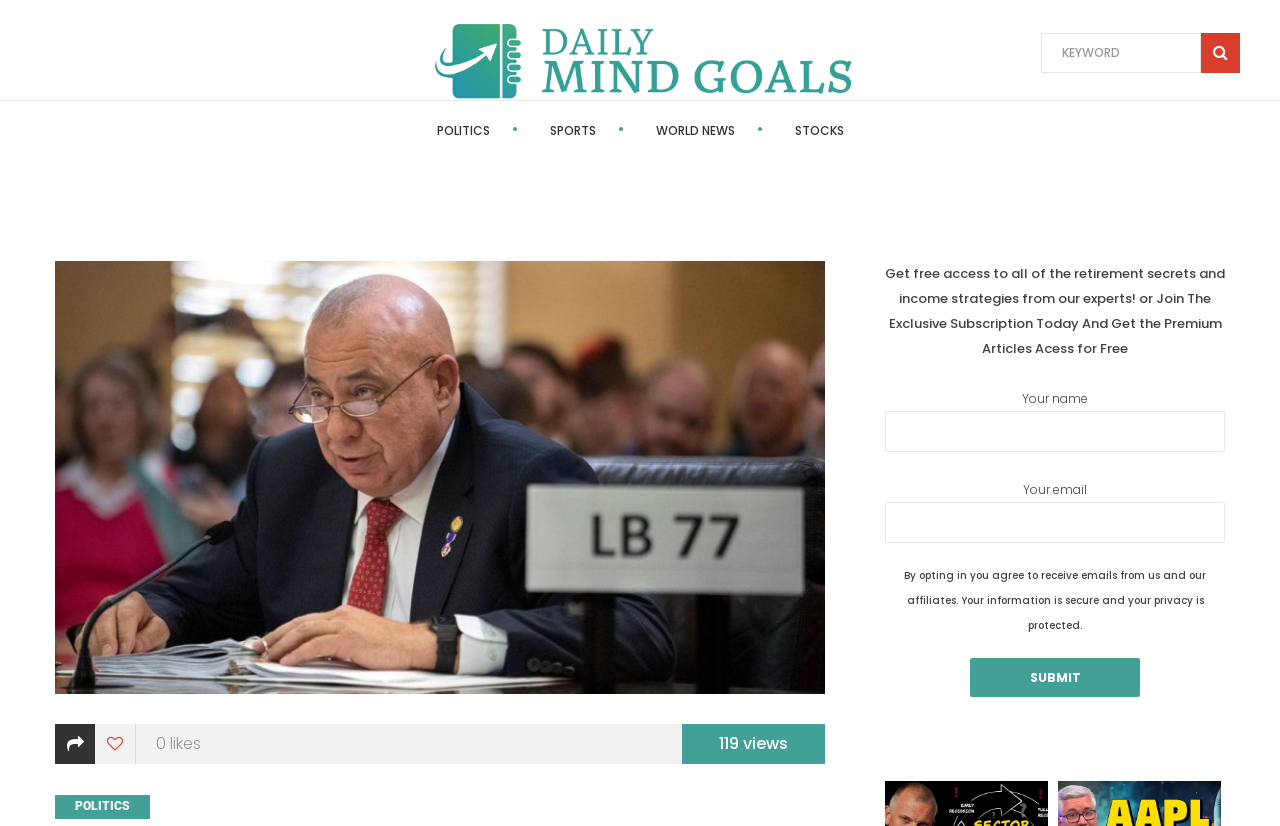Specify the bounding box coordinates for the region that must be clicked to perform the given instruction: "Go to POLITICS page".

[0.341, 0.147, 0.382, 0.168]